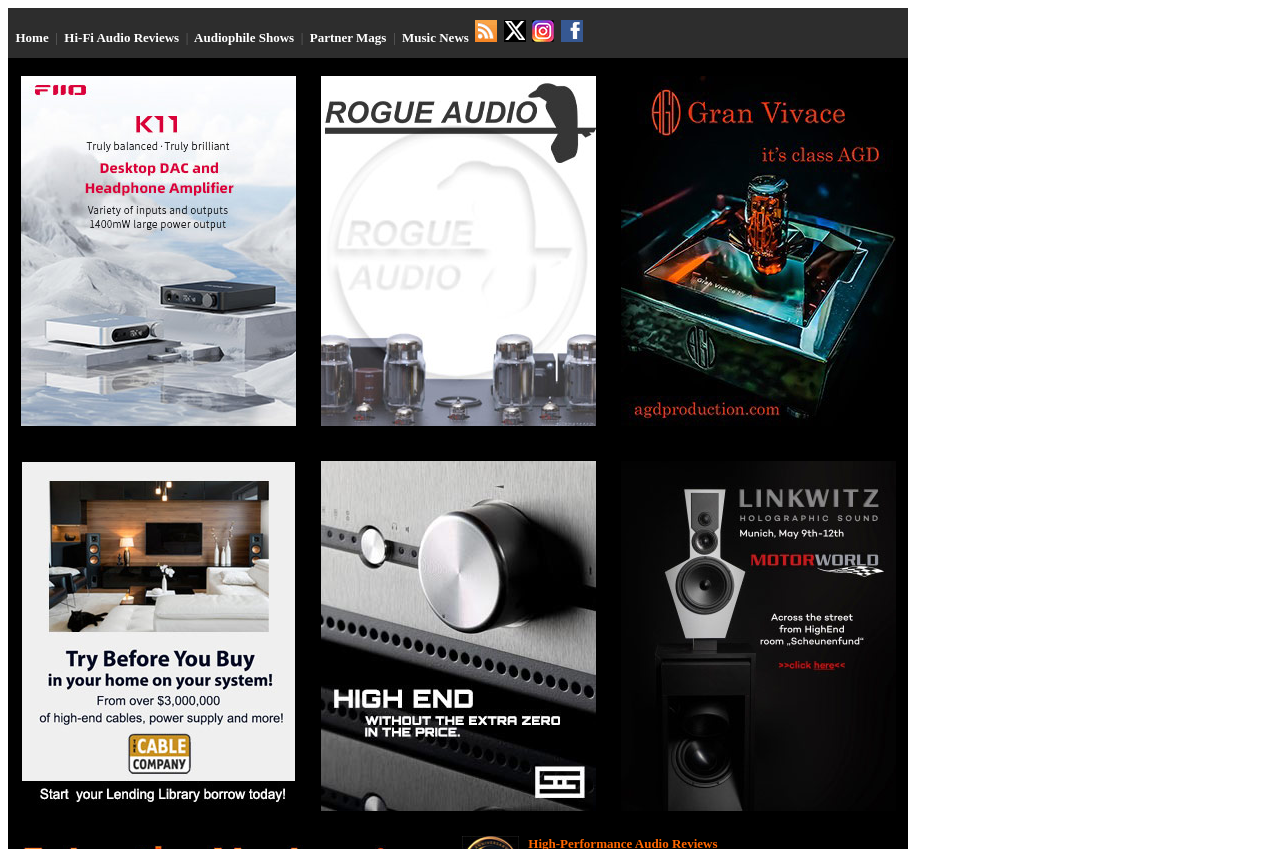What is the orientation of the links in the main content section?
Based on the screenshot, give a detailed explanation to answer the question.

By analyzing the y1 and y2 coordinates of the link elements in the main content section, I can see that they are stacked vertically. This suggests that the links are arranged in a columnar fashion, with each link below the previous one. This orientation allows users to easily scan and click on the links.